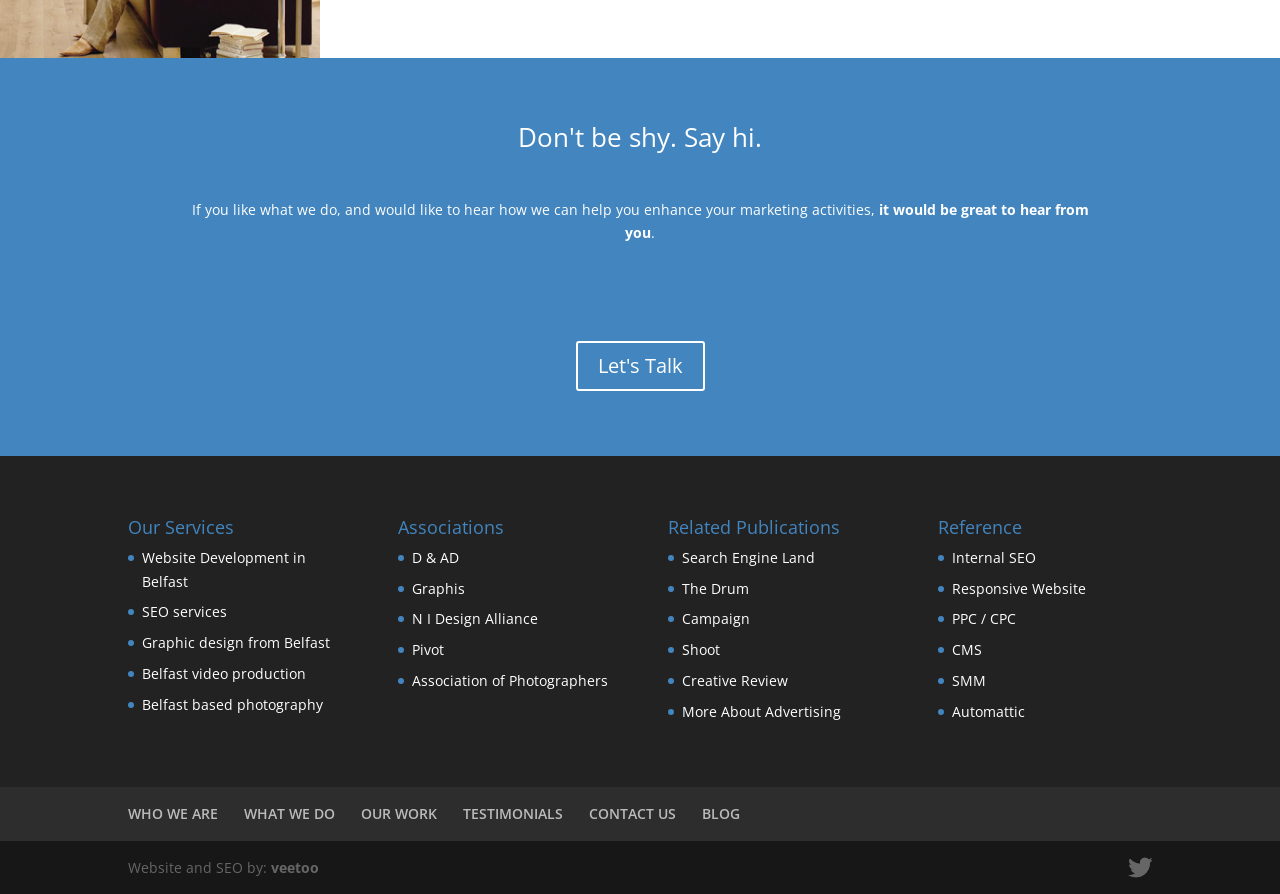Locate the bounding box coordinates of the area to click to fulfill this instruction: "Enter page number". The bounding box should be presented as four float numbers between 0 and 1, in the order [left, top, right, bottom].

None